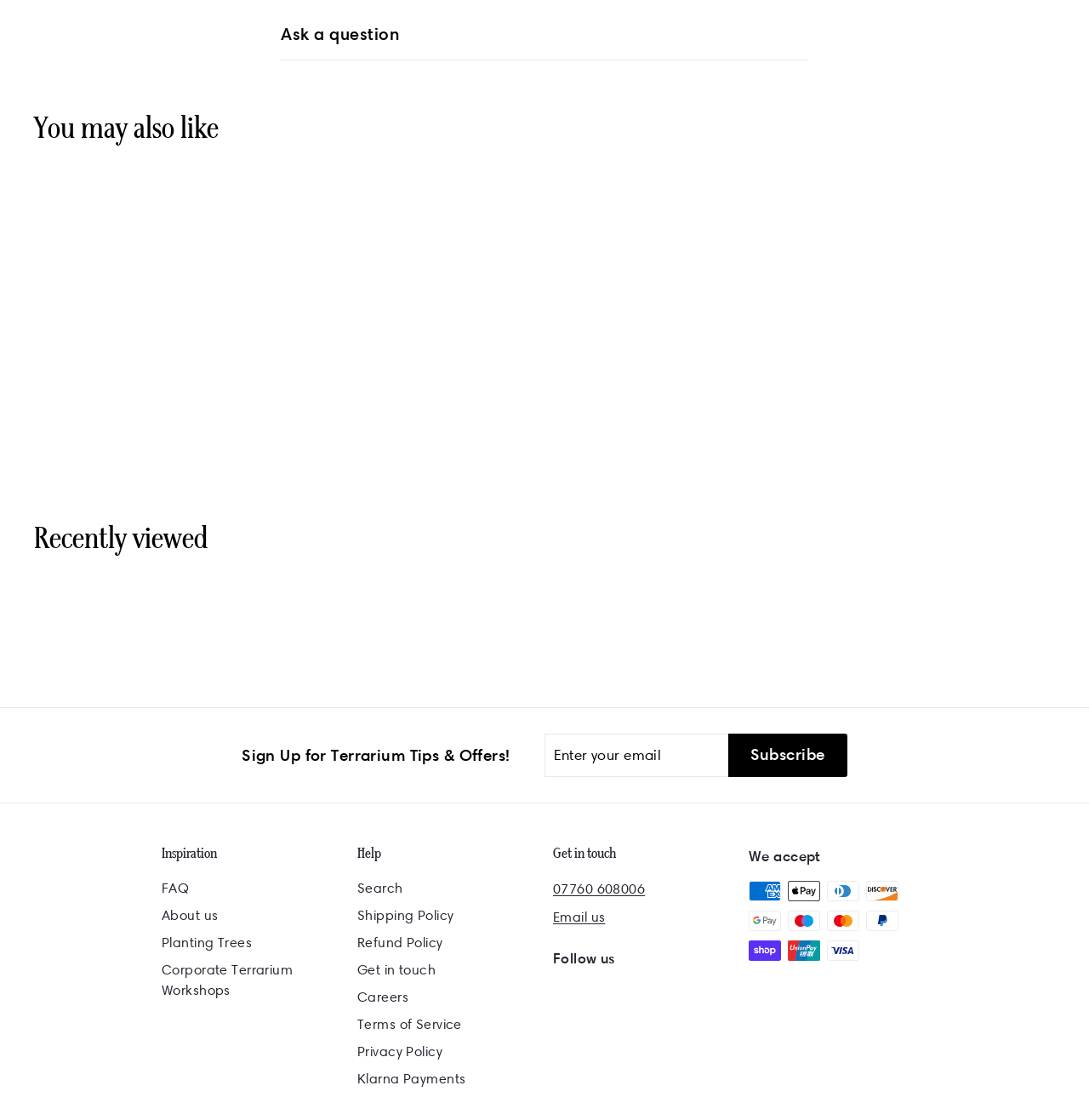Show me the bounding box coordinates of the clickable region to achieve the task as per the instruction: "Subscribe to Terrarium Tips & Offers".

[0.668, 0.655, 0.778, 0.694]